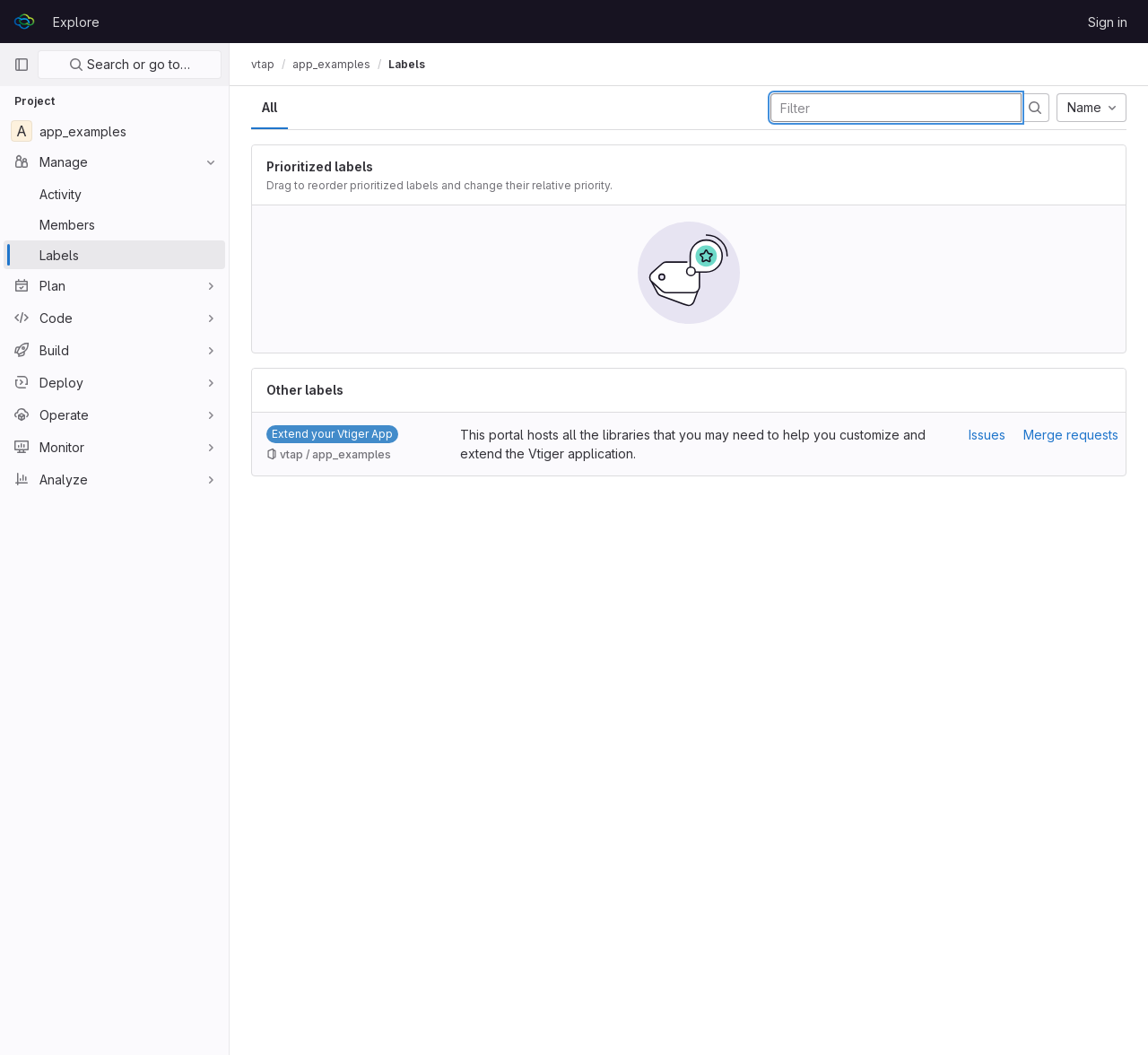Extract the bounding box coordinates of the UI element described by: "aria-label="Submit search"". The coordinates should include four float numbers ranging from 0 to 1, e.g., [left, top, right, bottom].

[0.889, 0.088, 0.914, 0.116]